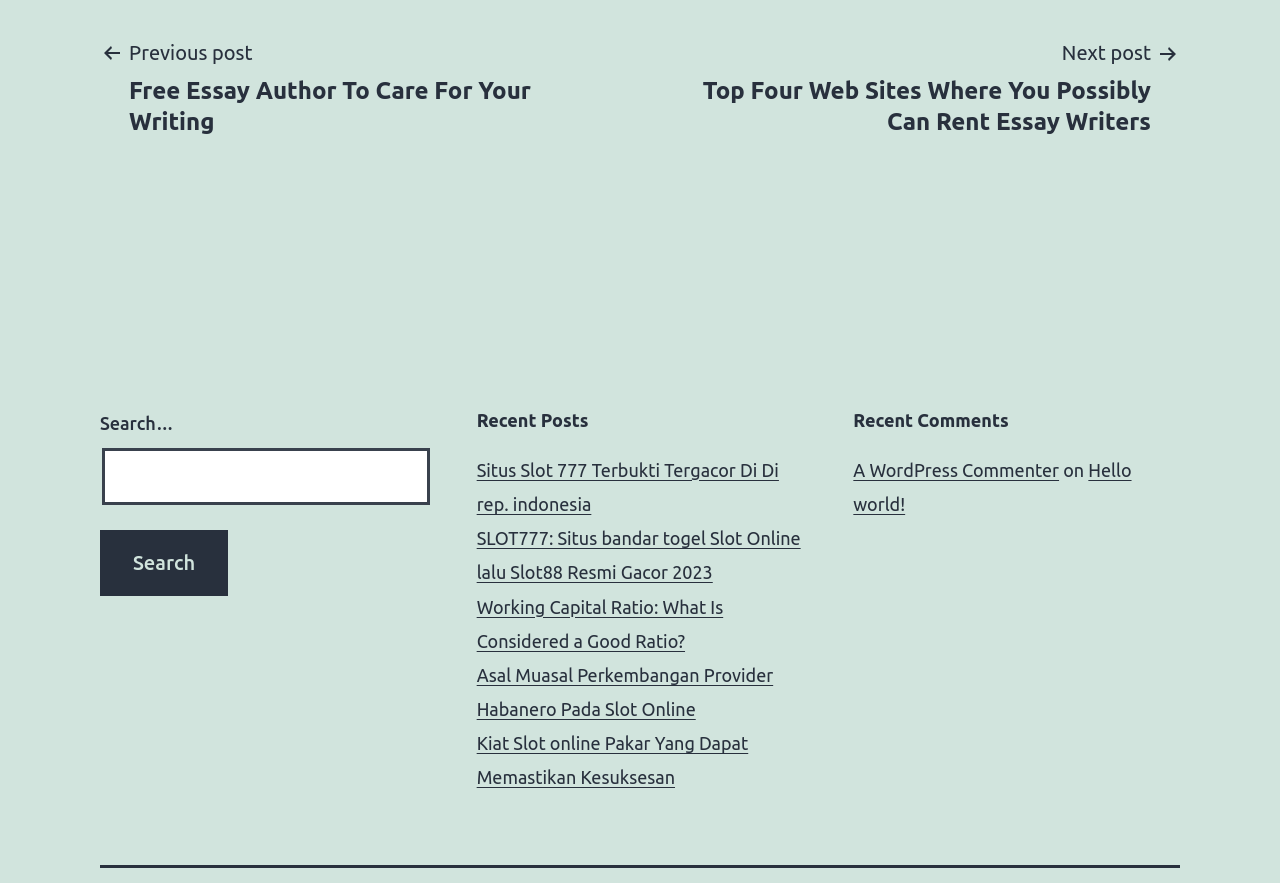Examine the image carefully and respond to the question with a detailed answer: 
What is the position of the search section?

I compared the y1 and y2 coordinates of the search section with other elements and found that it is located in the middle of the webpage.